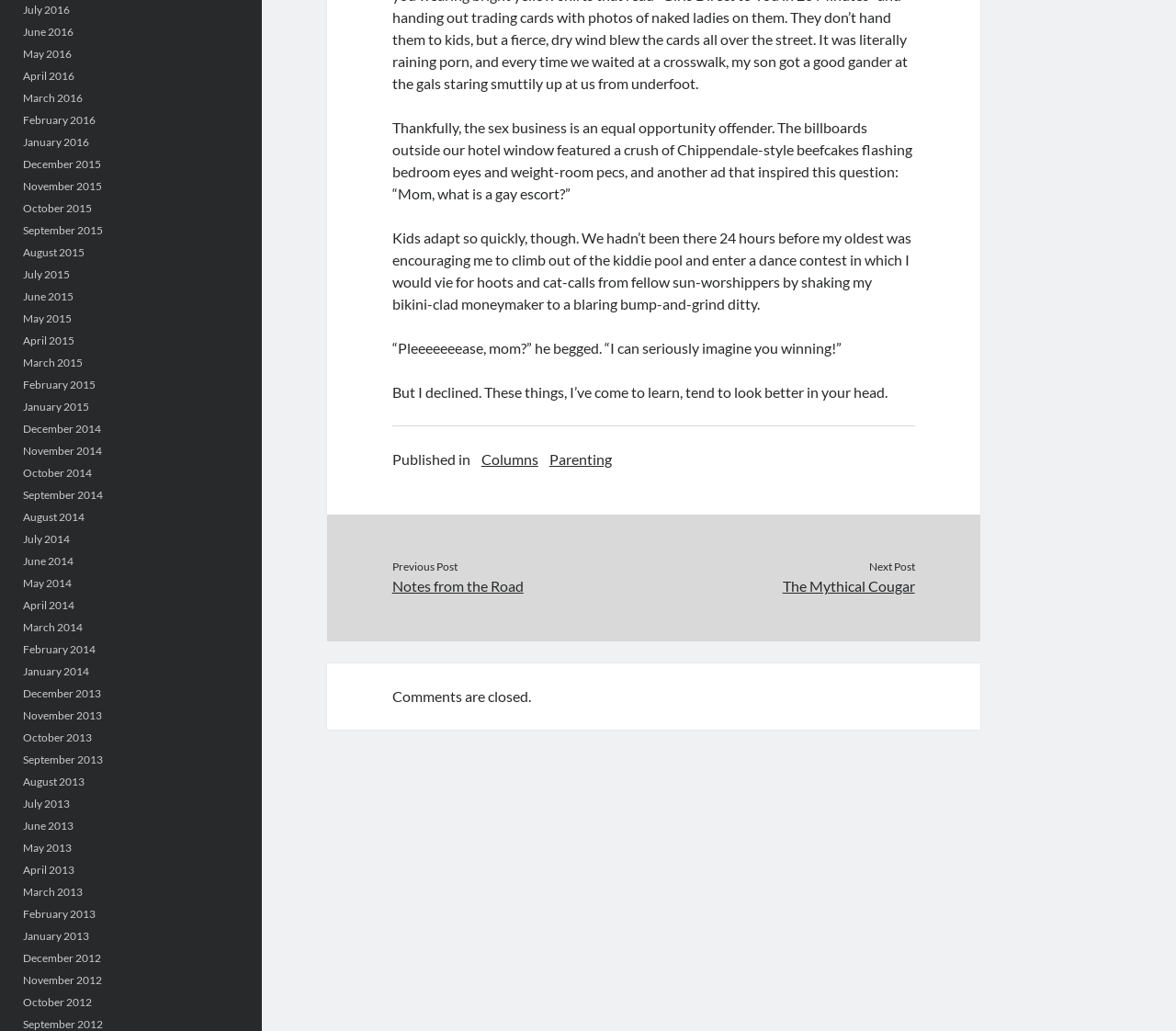Locate the bounding box coordinates of the clickable area needed to fulfill the instruction: "Read the article about parenting".

[0.467, 0.435, 0.52, 0.456]